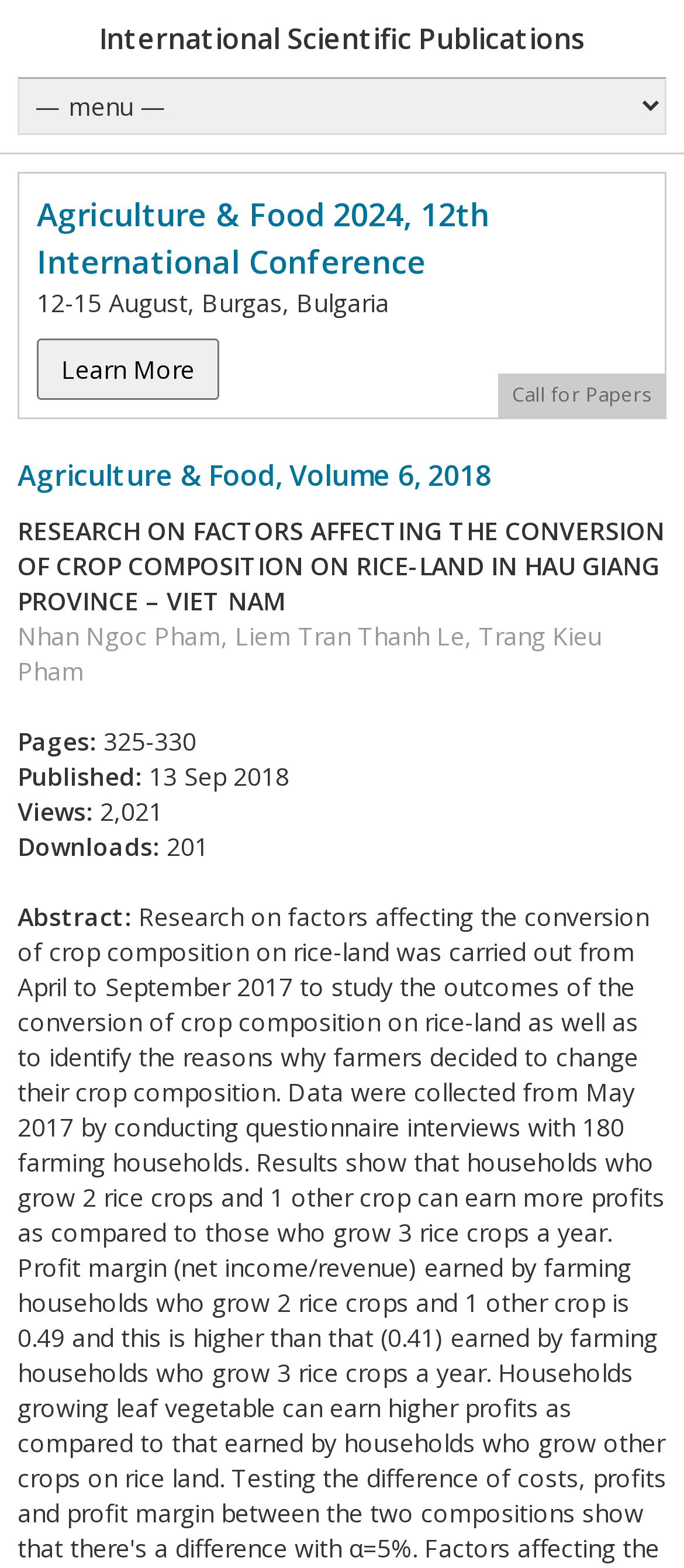Respond with a single word or phrase for the following question: 
What is the page range of the research?

325-330